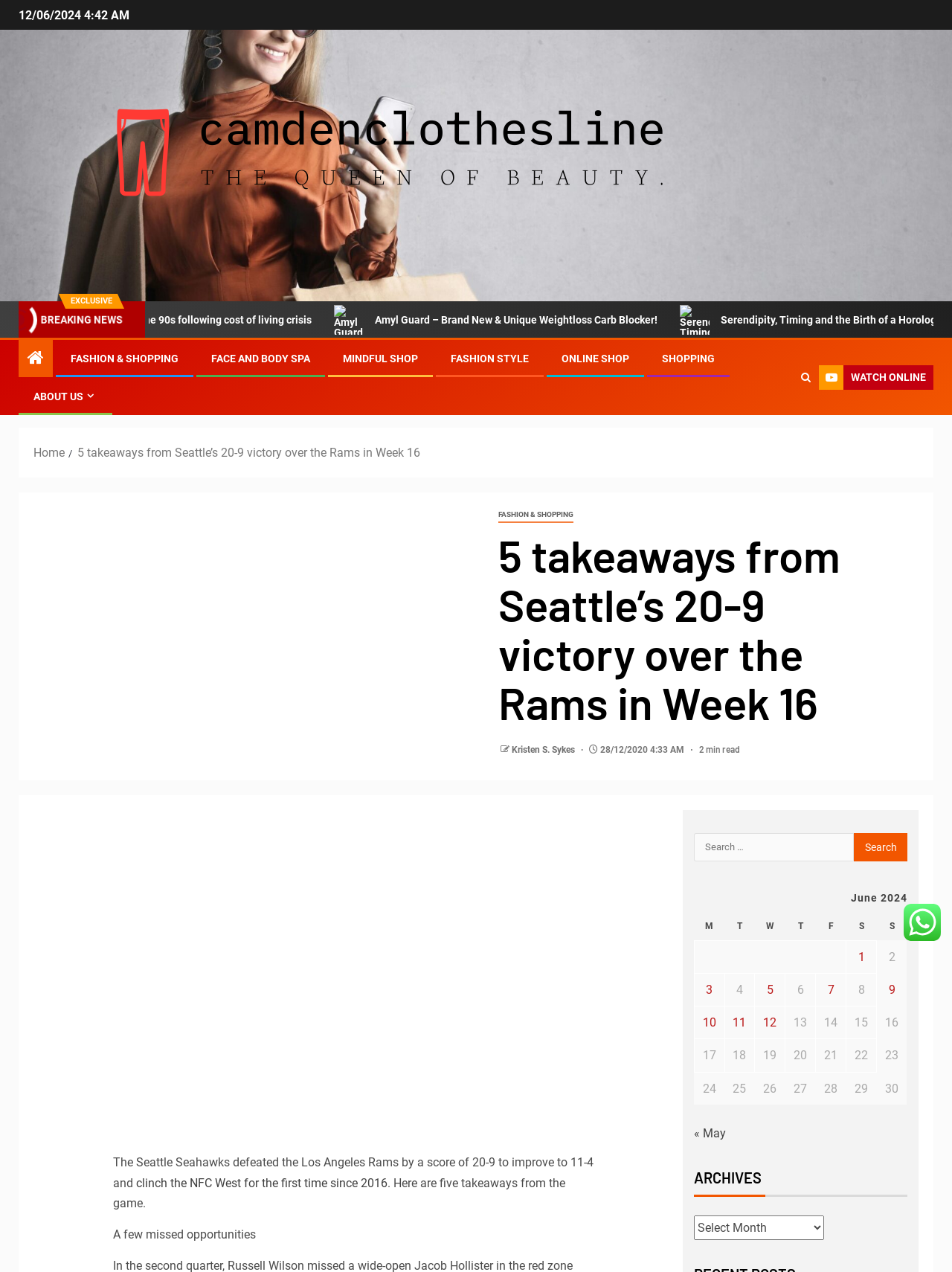What is the date of the article?
Please look at the screenshot and answer in one word or a short phrase.

28/12/2020